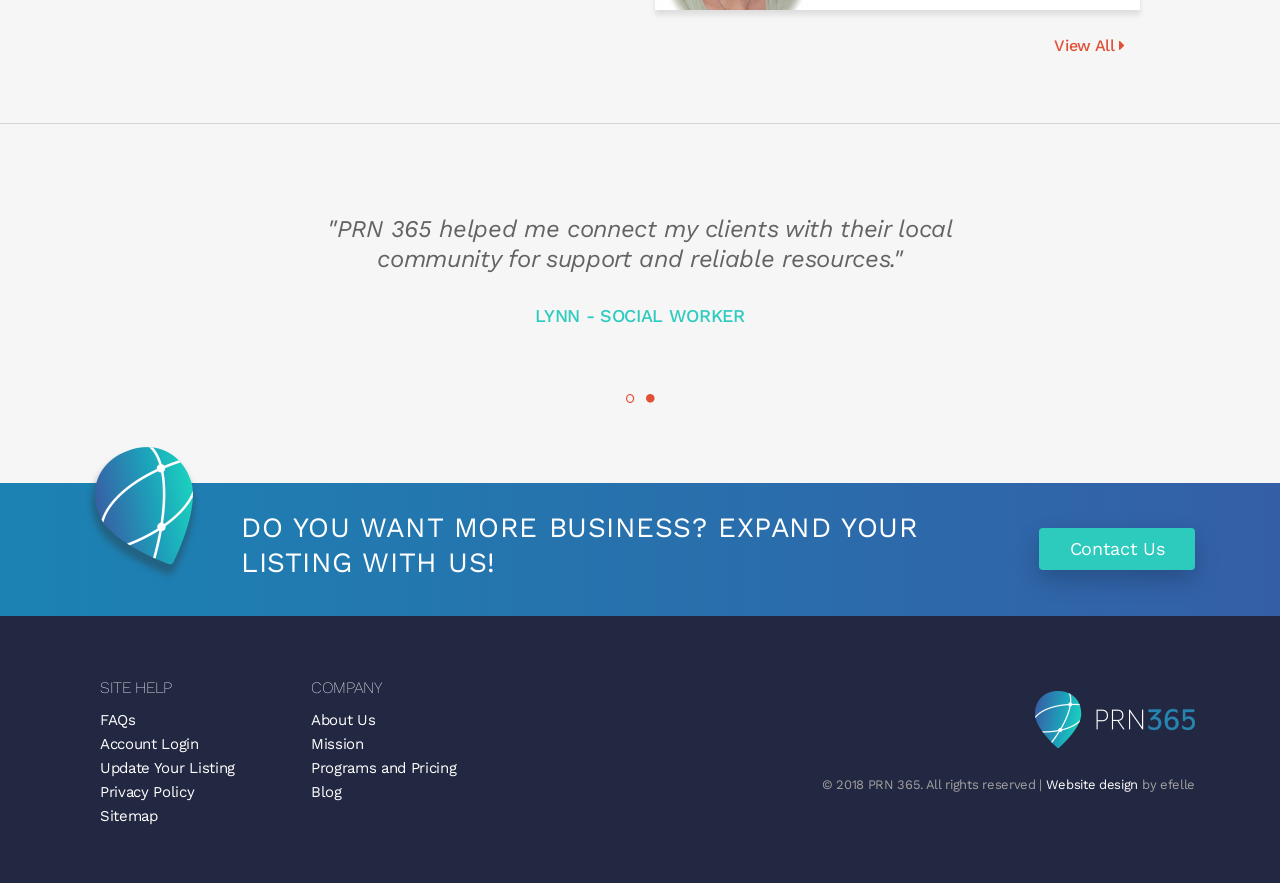How many links are there in the 'SITE HELP' section?
Refer to the image and give a detailed answer to the query.

The 'SITE HELP' section is located at the bottom of the webpage, and it contains five links: 'FAQs', 'Account Login', 'Update Your Listing', 'Privacy Policy', and 'Sitemap'.